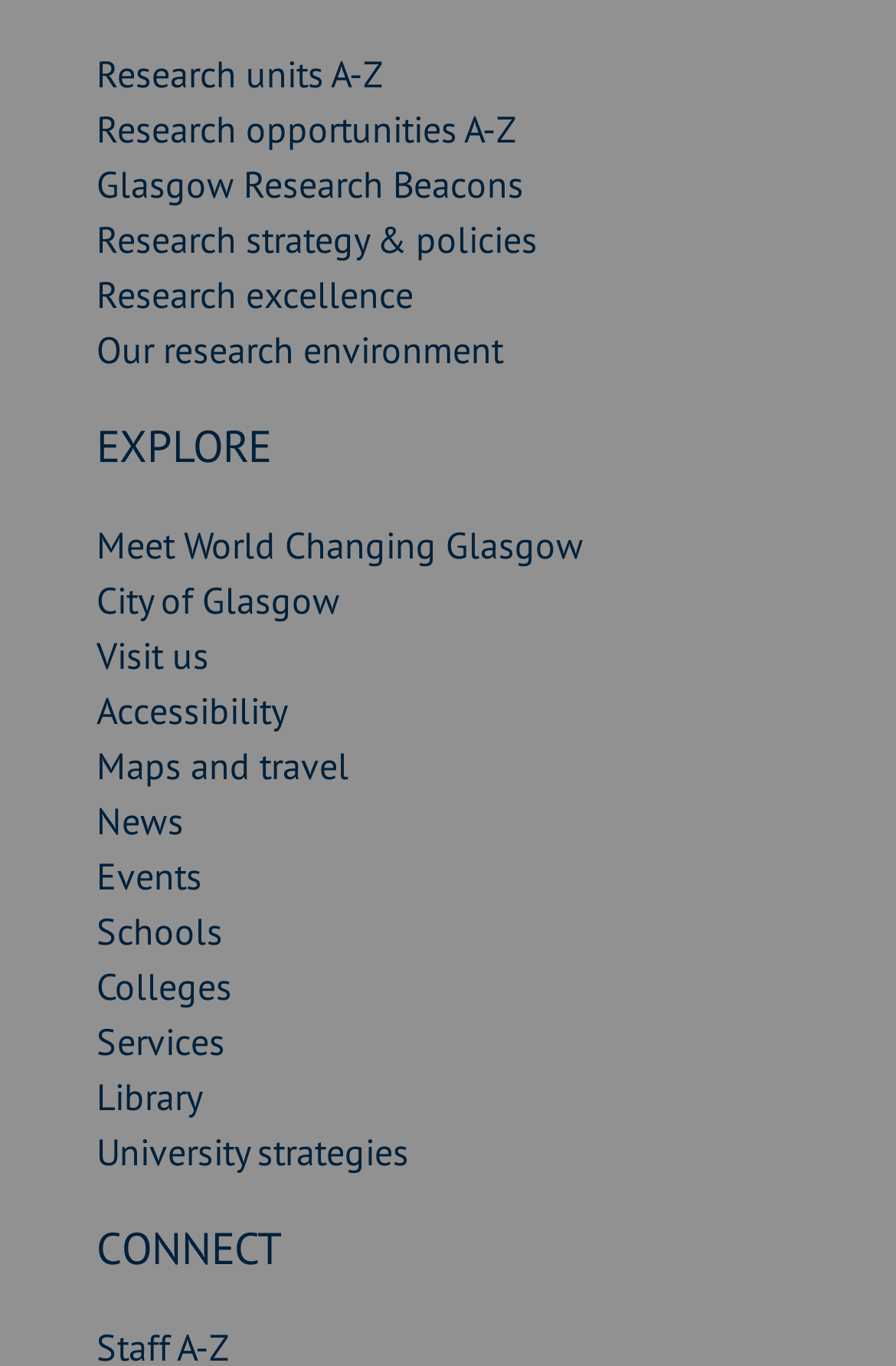Please indicate the bounding box coordinates for the clickable area to complete the following task: "Explore research units". The coordinates should be specified as four float numbers between 0 and 1, i.e., [left, top, right, bottom].

[0.108, 0.037, 0.428, 0.071]